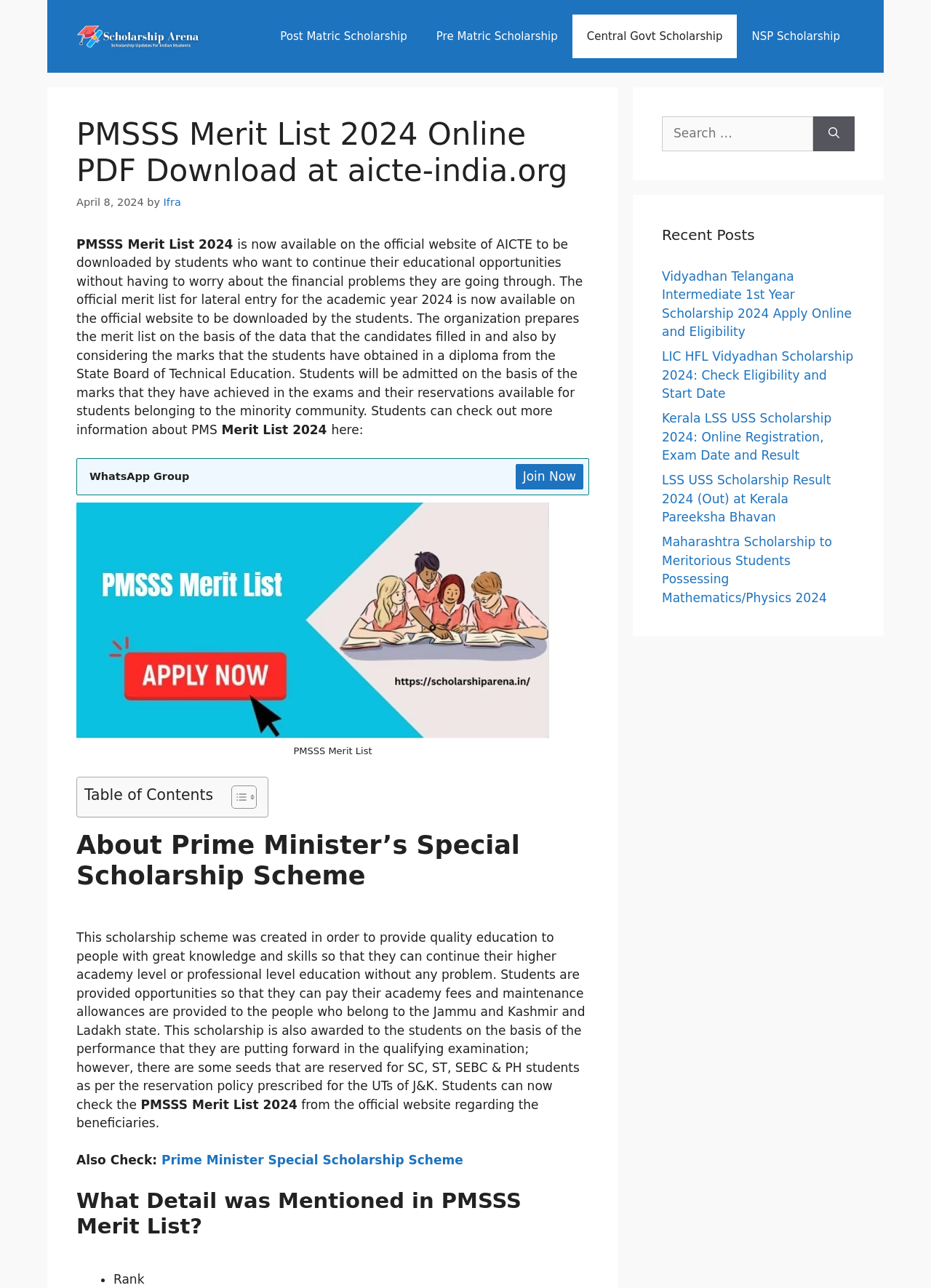Provide an in-depth caption for the elements present on the webpage.

This webpage is about the PMSSS Merit List 2024, which is now available for download on the official website of AICTE. At the top of the page, there is a banner with a link to the "Scholarship Arena" website. Below the banner, there is a navigation menu with links to different scholarship categories, including Post Matric Scholarship, Pre Matric Scholarship, Central Govt Scholarship, and NSP Scholarship.

The main content of the page is divided into several sections. The first section has a heading that matches the title of the page, "PMSSS Merit List 2024 Online PDF Download at aicte-india.org". Below the heading, there is a paragraph of text that explains the purpose of the merit list and how it is prepared. There is also a link to join a WhatsApp group and an image related to the PMSSS Merit List.

The next section has a table of contents with links to different parts of the page. Below the table of contents, there is a section about the Prime Minister's Special Scholarship Scheme, which explains the purpose of the scheme and its benefits.

The following section has a heading "What Detail was Mentioned in PMSSS Merit List?" and lists the details that are included in the merit list, such as rank. There are also several links to related articles and a search box at the bottom of the page.

On the right side of the page, there are two complementary sections. The first section has a search box and a button to search for specific keywords. The second section has a heading "Recent Posts" and lists several links to recent articles about scholarships.